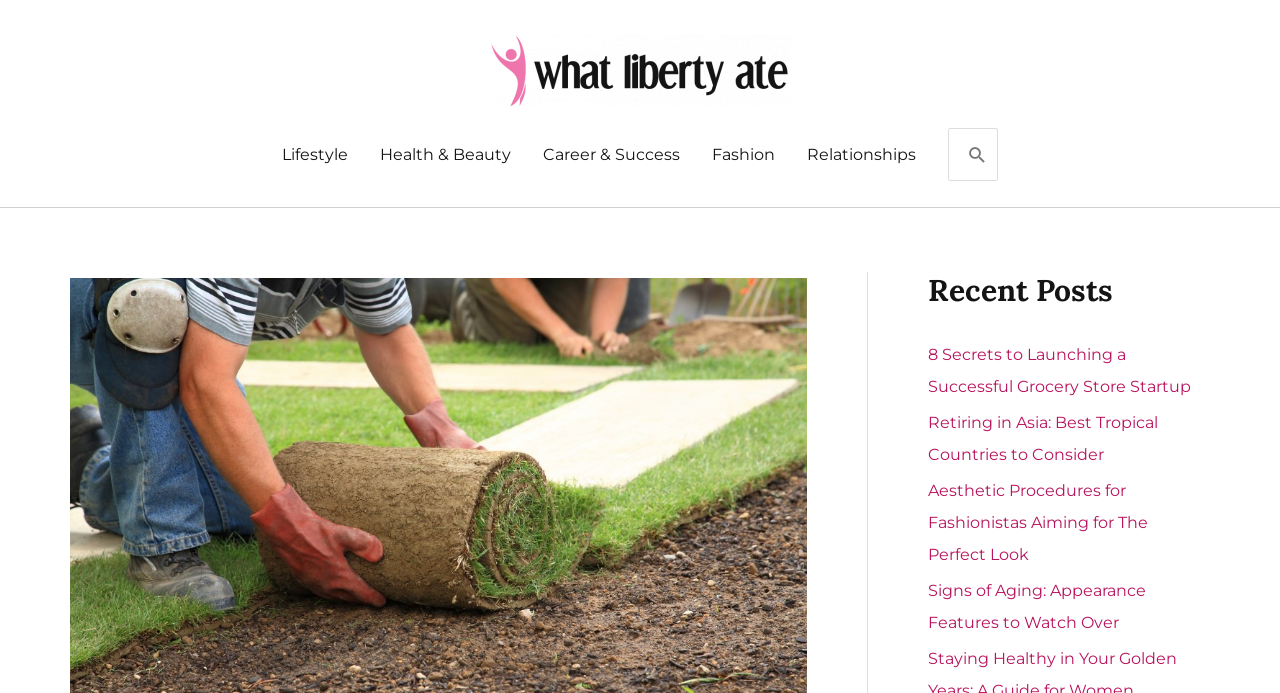Please locate the bounding box coordinates of the element that should be clicked to achieve the given instruction: "Go to the Relationships page".

[0.618, 0.177, 0.728, 0.27]